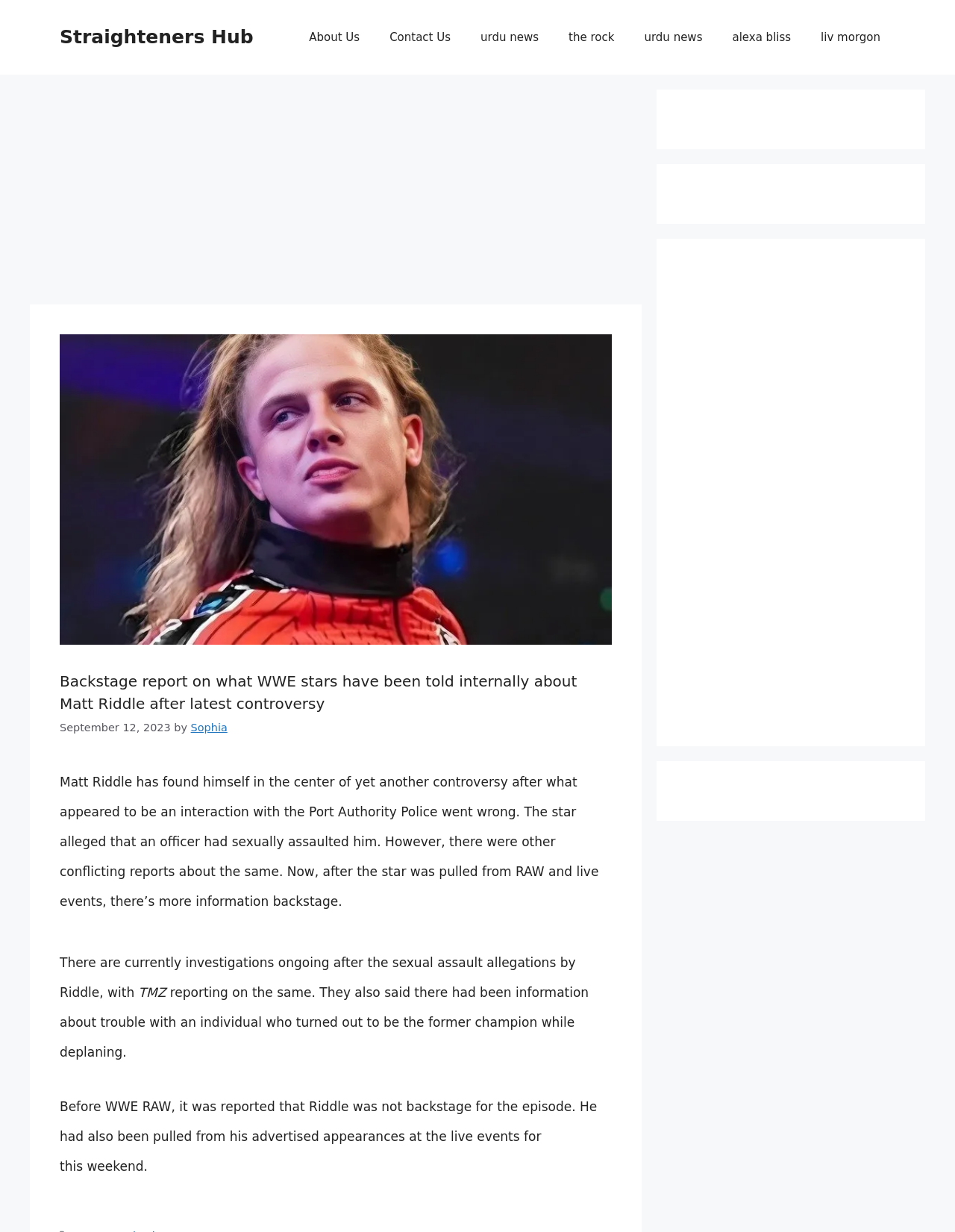Please reply with a single word or brief phrase to the question: 
Who is the author of the article?

Sophia